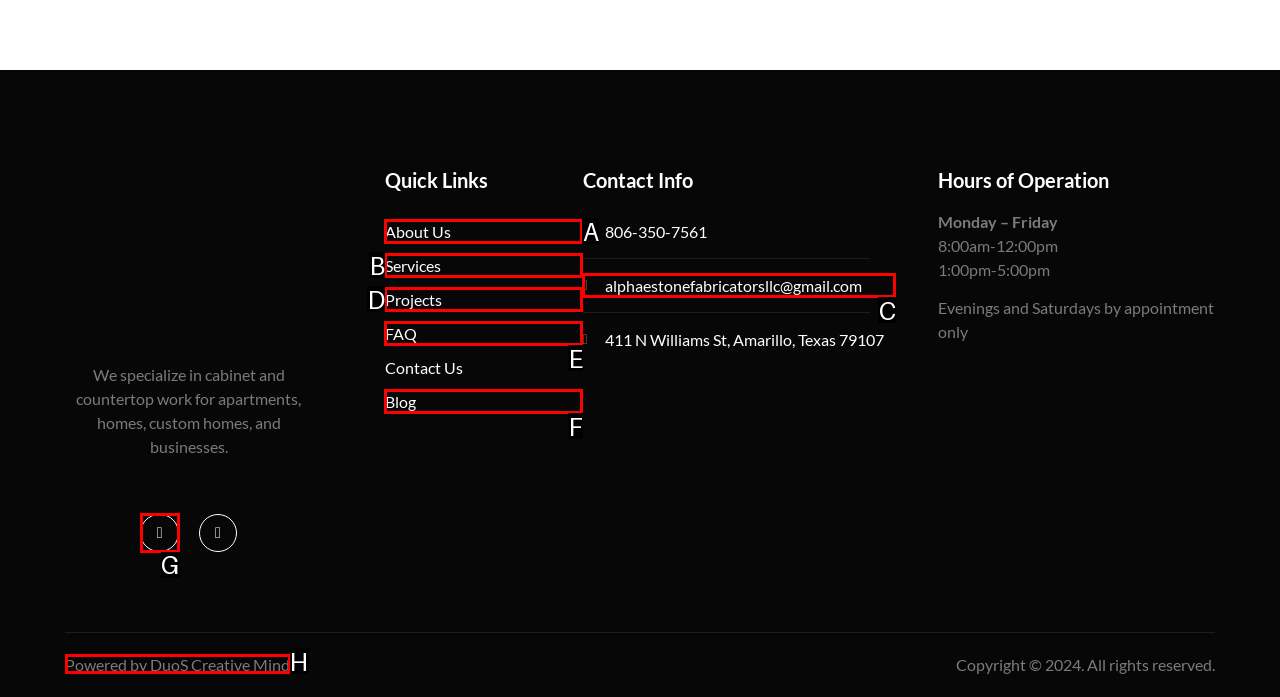Which lettered option should be clicked to achieve the task: Visit Facebook page? Choose from the given choices.

G